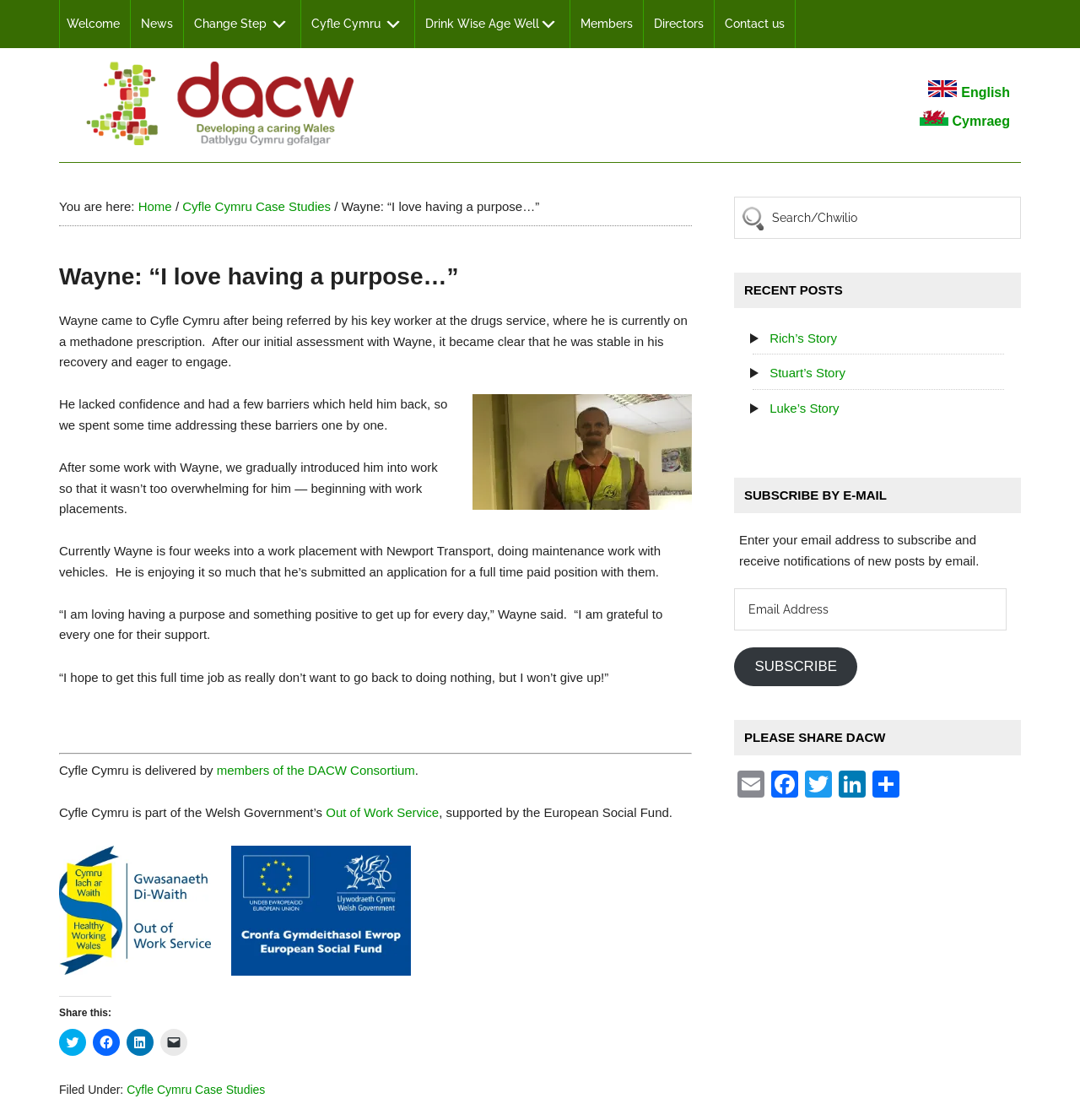Please give a succinct answer using a single word or phrase:
How many weeks has Wayne been in his current work placement?

Four weeks